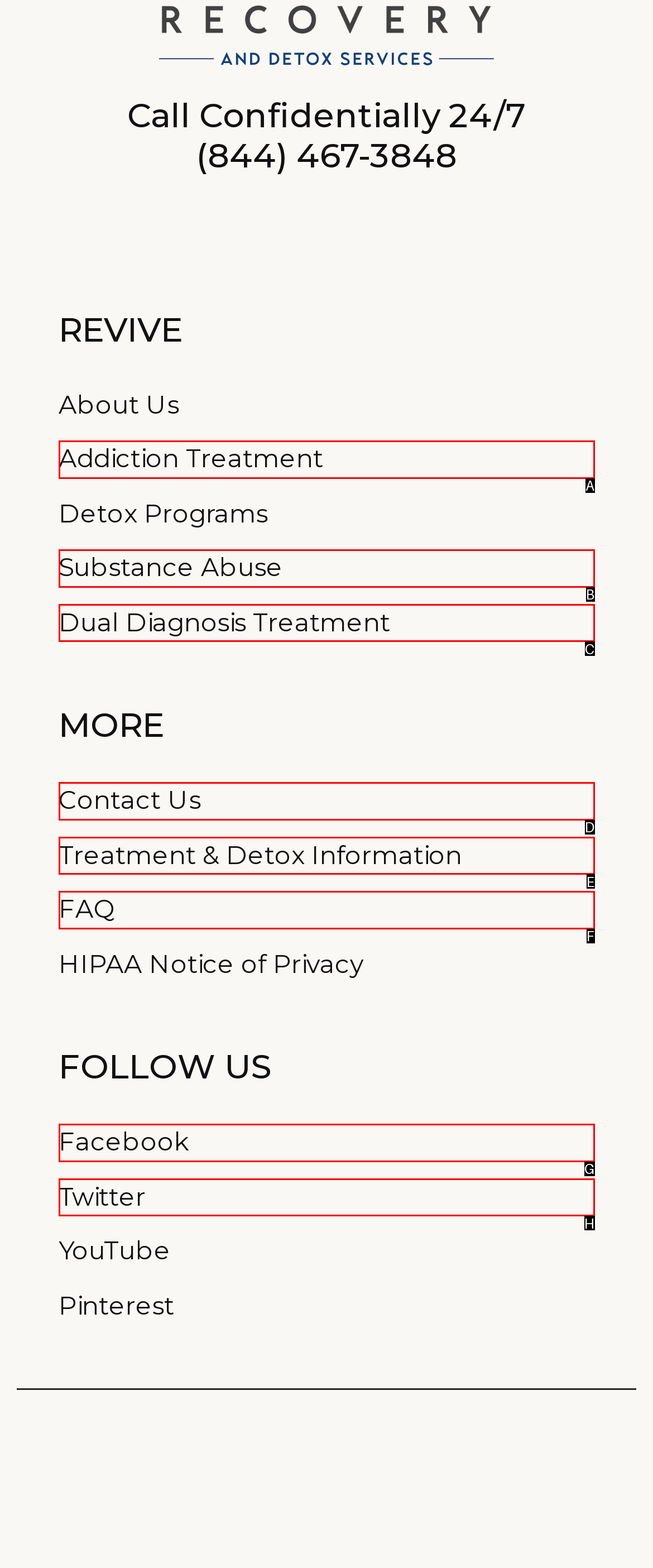Identify the letter of the option that best matches the following description: Dual Diagnosis Treatment. Respond with the letter directly.

C